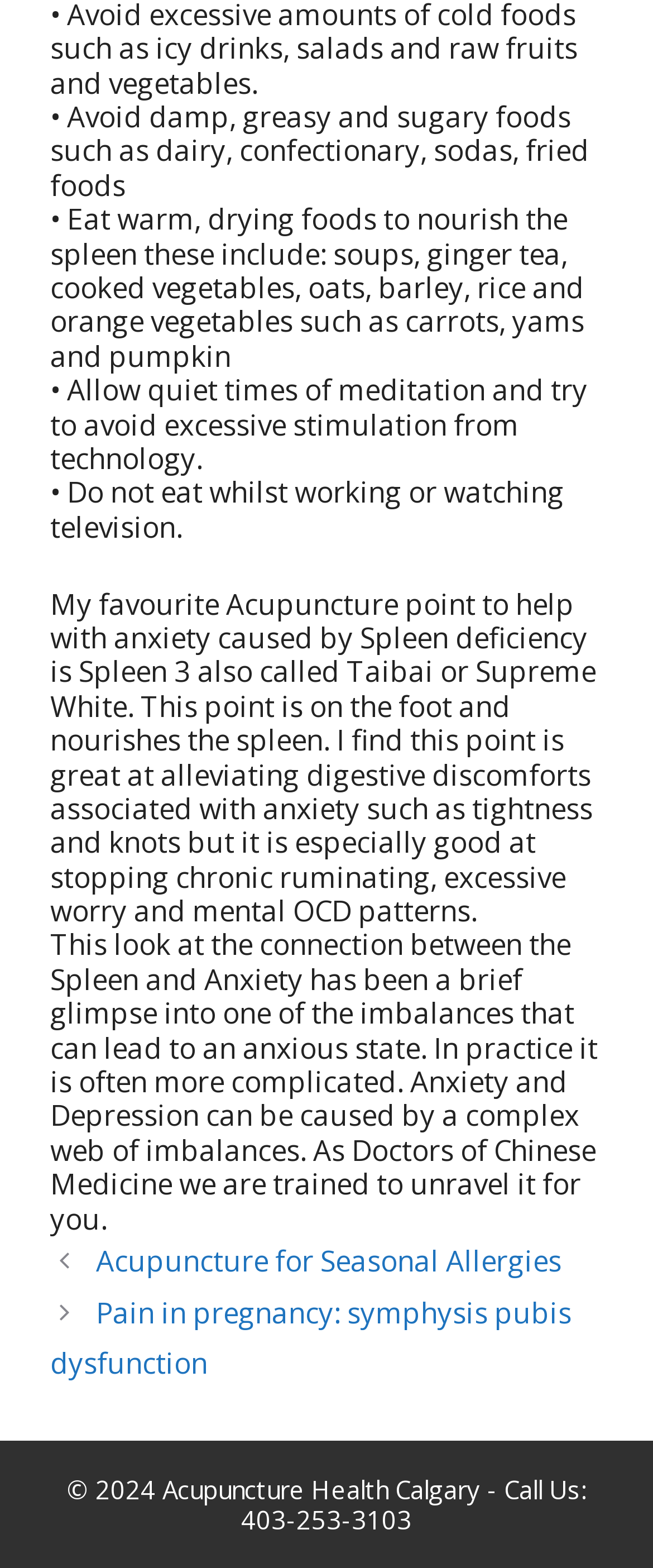Give a short answer using one word or phrase for the question:
What is the year of the copyright?

2024